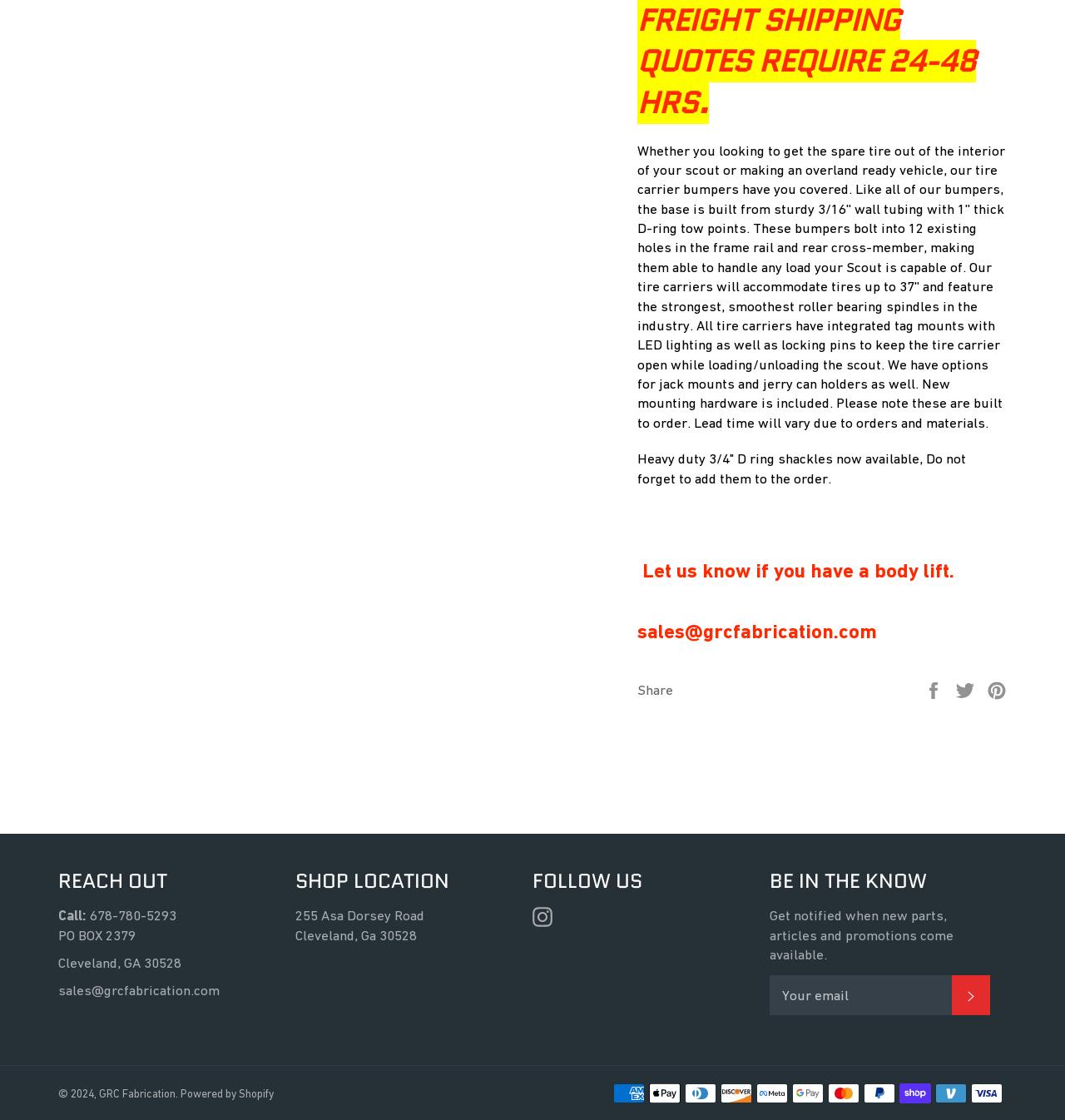What is the purpose of the 'SUBSCRIBE' button?
Please use the visual content to give a single word or phrase answer.

To get notified about new parts, articles, and promotions